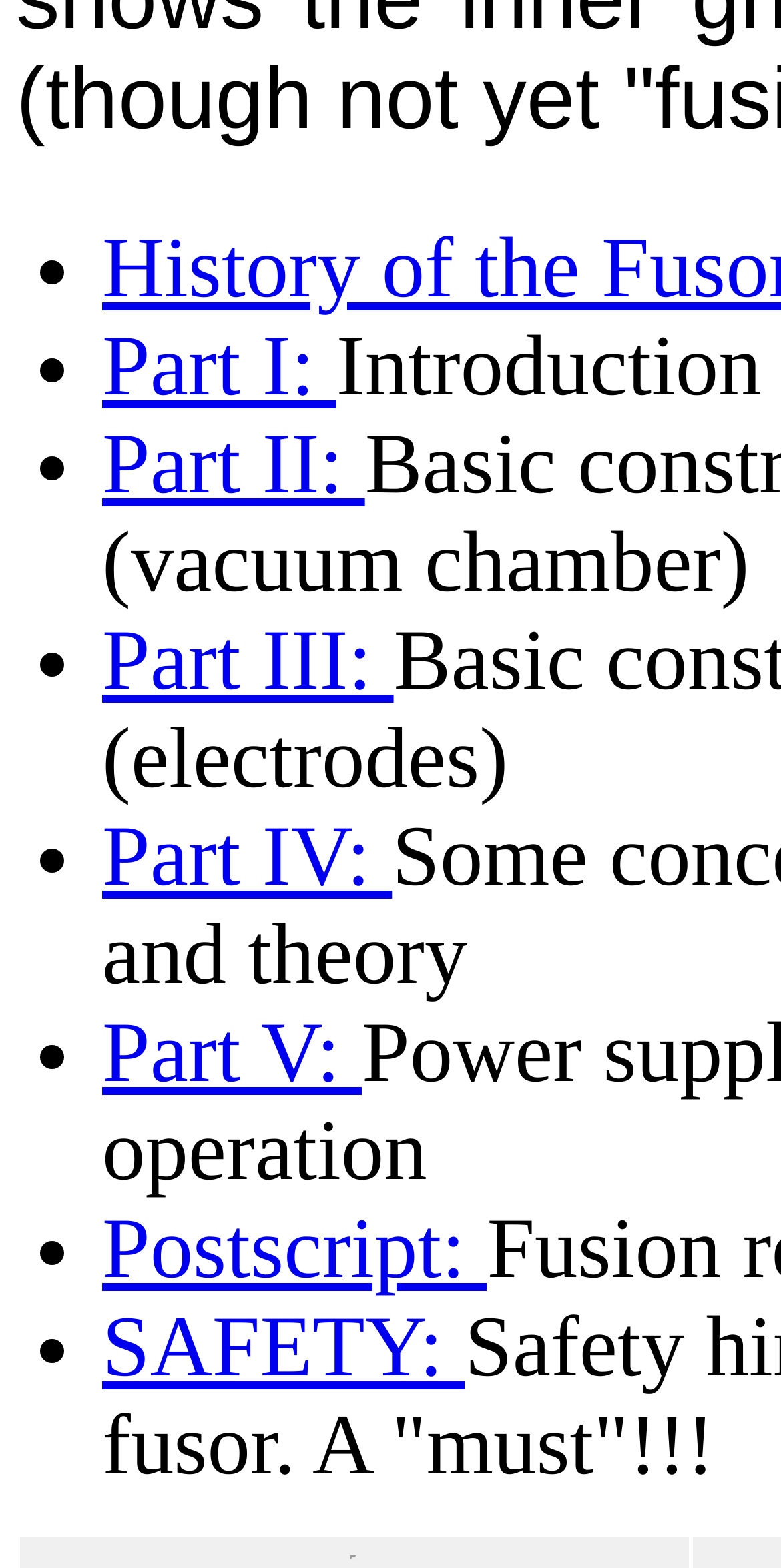Predict the bounding box of the UI element based on the description: "Postscript:". The coordinates should be four float numbers between 0 and 1, formatted as [left, top, right, bottom].

[0.131, 0.767, 0.623, 0.827]